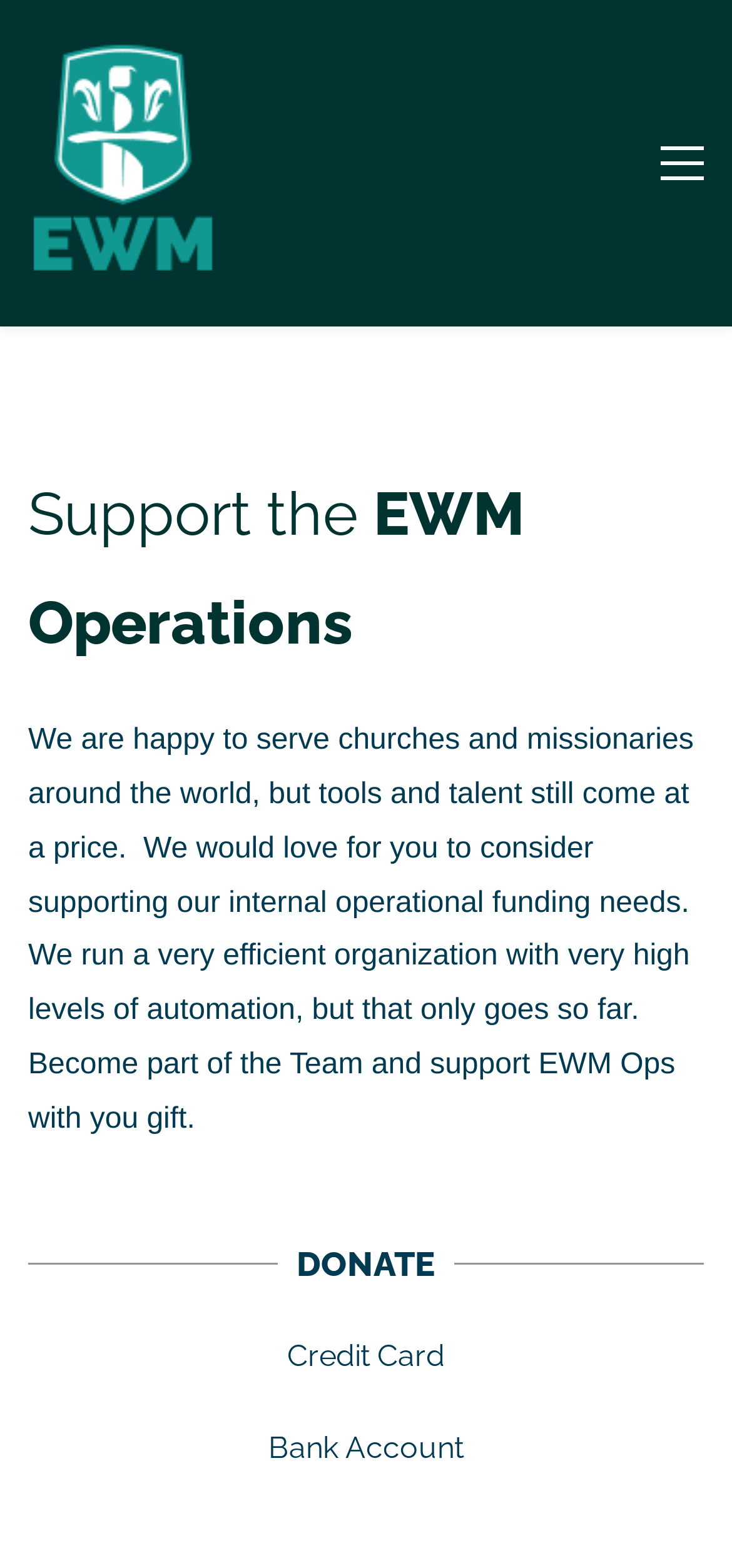Answer in one word or a short phrase: 
What is the name of the organization?

Entrusted Word Ministry